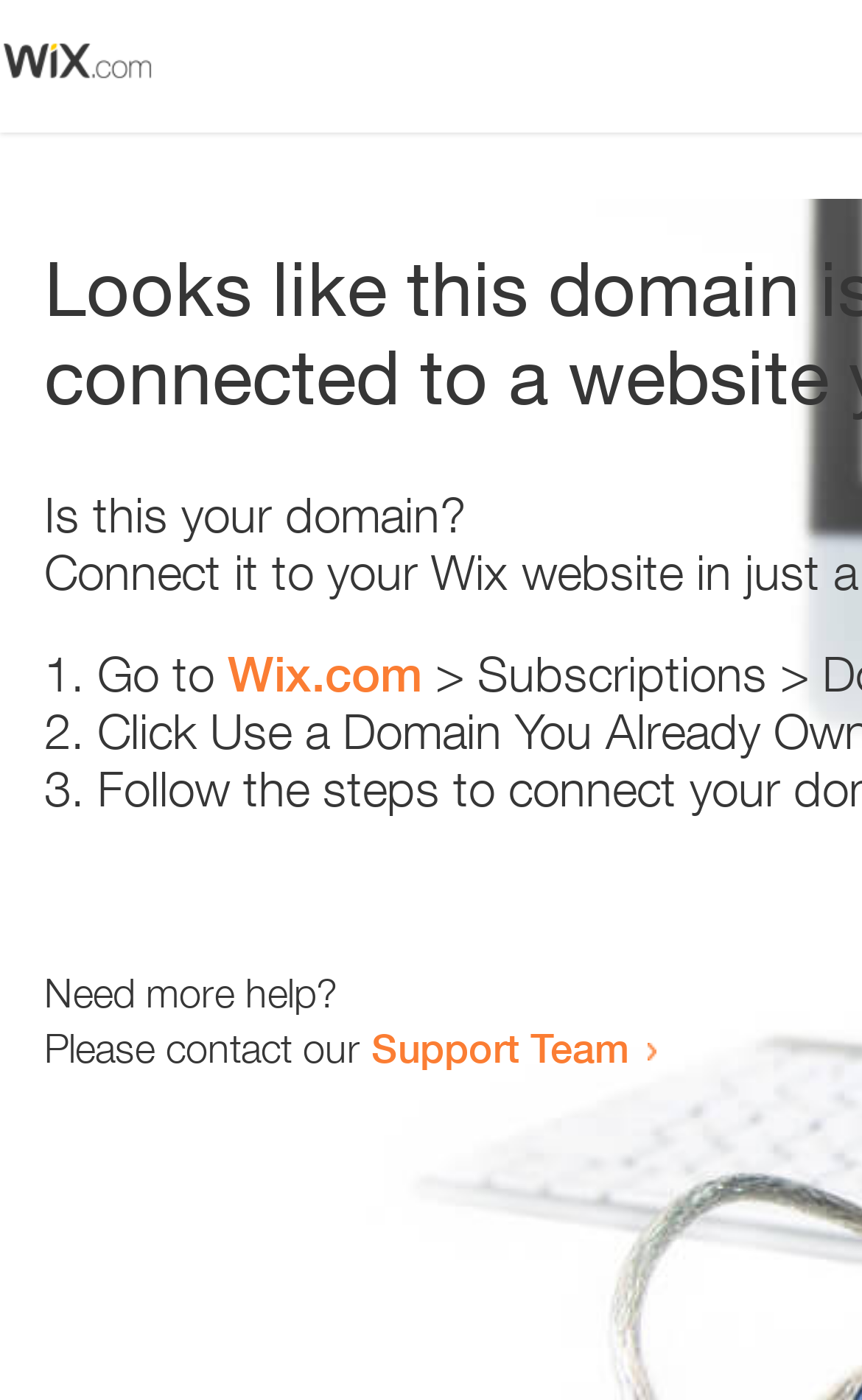What is the main issue on this webpage?
Examine the screenshot and reply with a single word or phrase.

Error